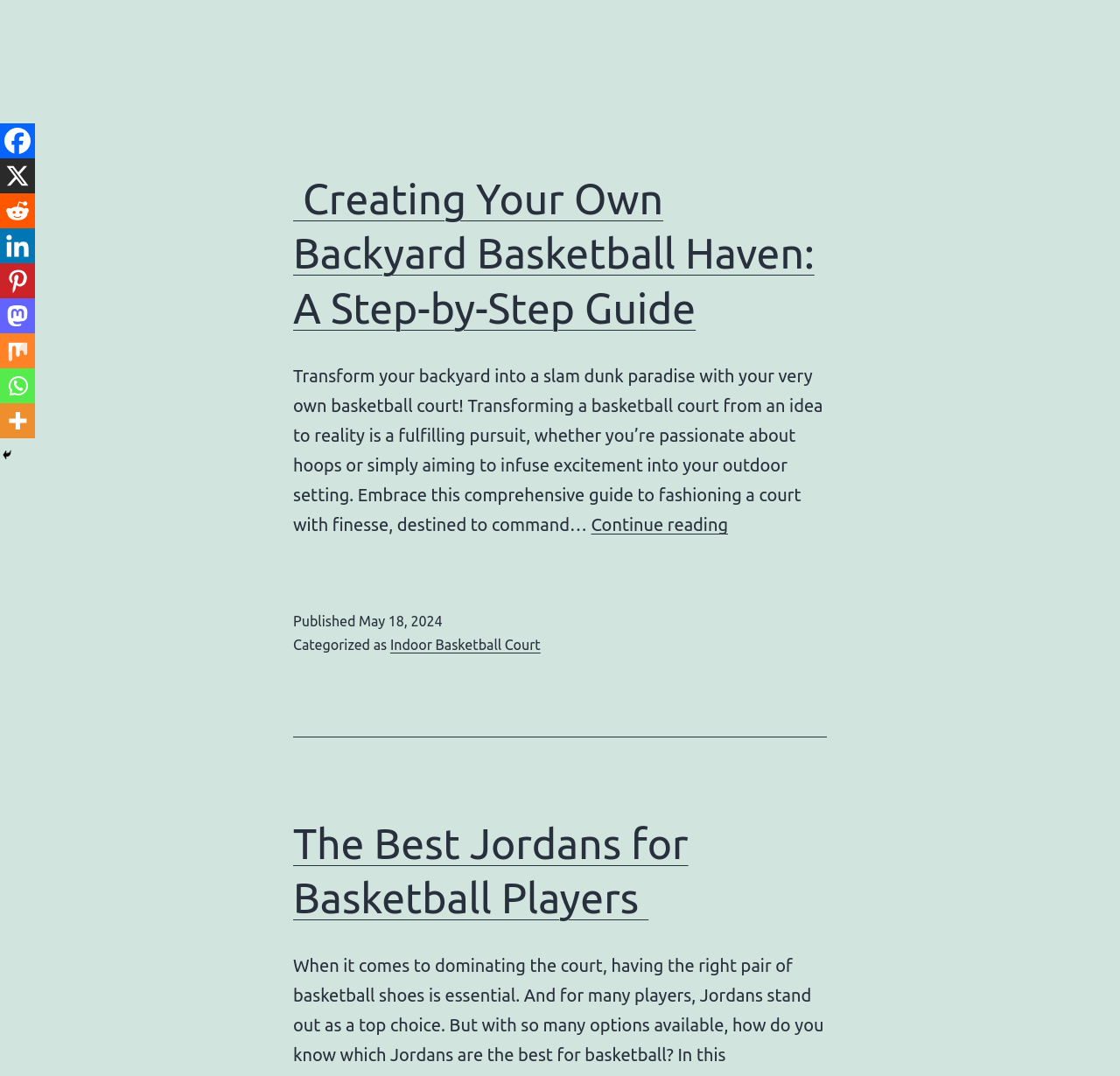Determine the bounding box coordinates for the clickable element to execute this instruction: "Read more about 'The Best Jordans for Basketball Players'". Provide the coordinates as four float numbers between 0 and 1, i.e., [left, top, right, bottom].

[0.262, 0.758, 0.738, 0.86]